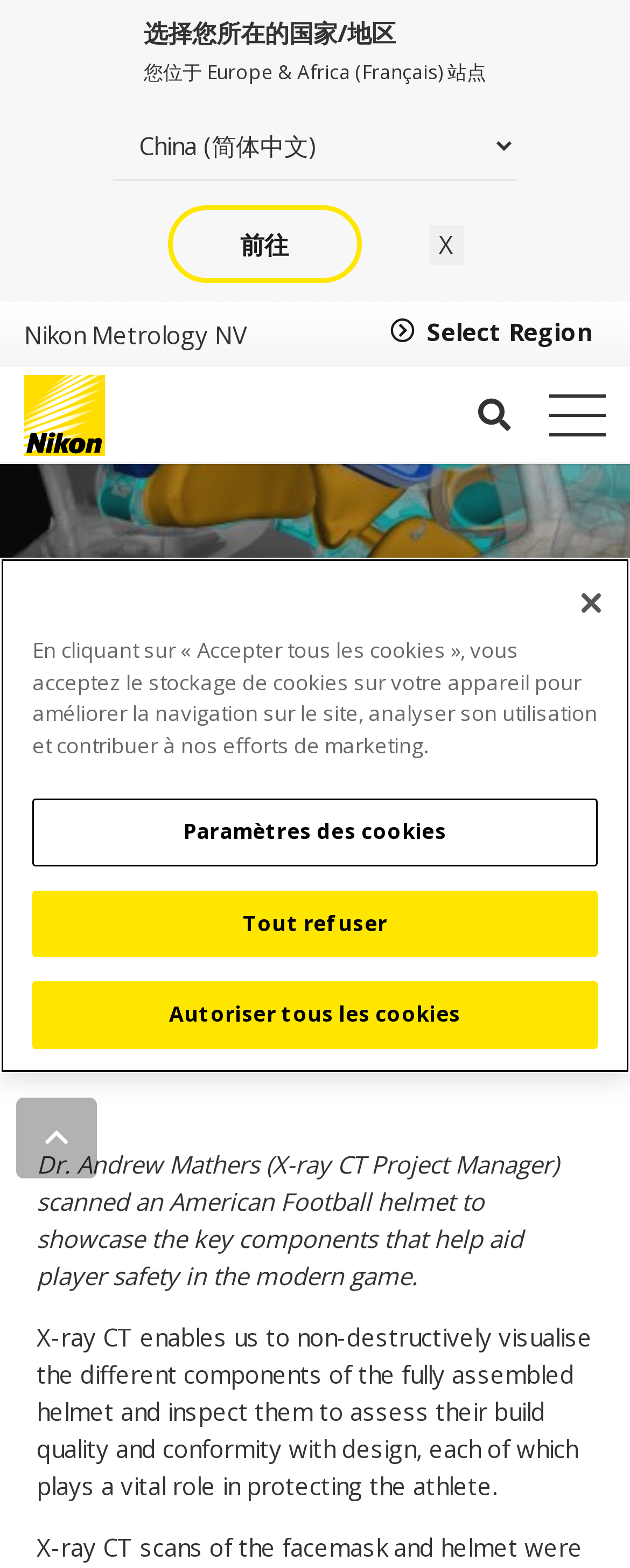Identify the bounding box coordinates of the specific part of the webpage to click to complete this instruction: "Click CT par rayons X".

[0.077, 0.451, 0.481, 0.614]